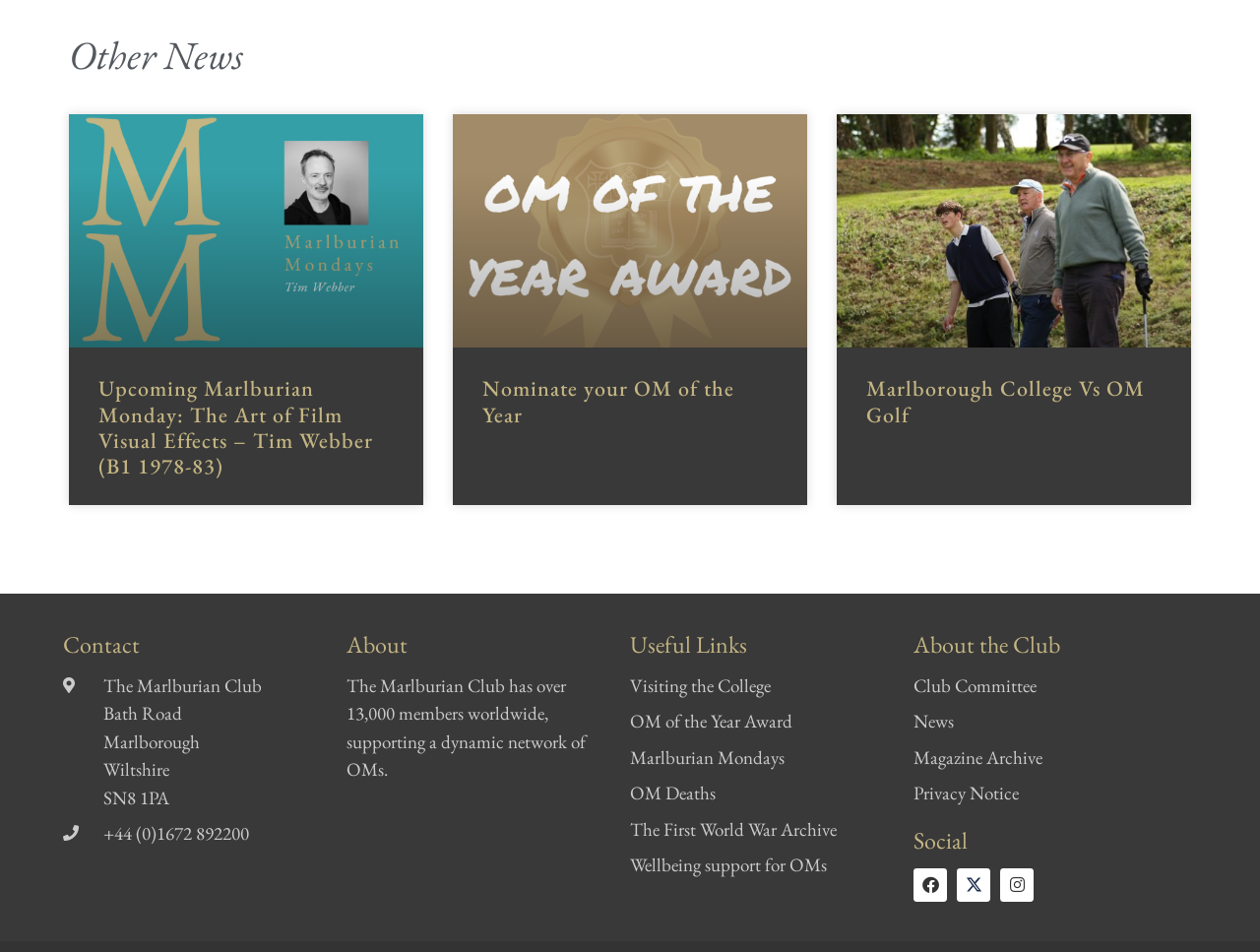Based on the element description: "OM of the Year Award", identify the bounding box coordinates for this UI element. The coordinates must be four float numbers between 0 and 1, listed as [left, top, right, bottom].

[0.5, 0.744, 0.725, 0.773]